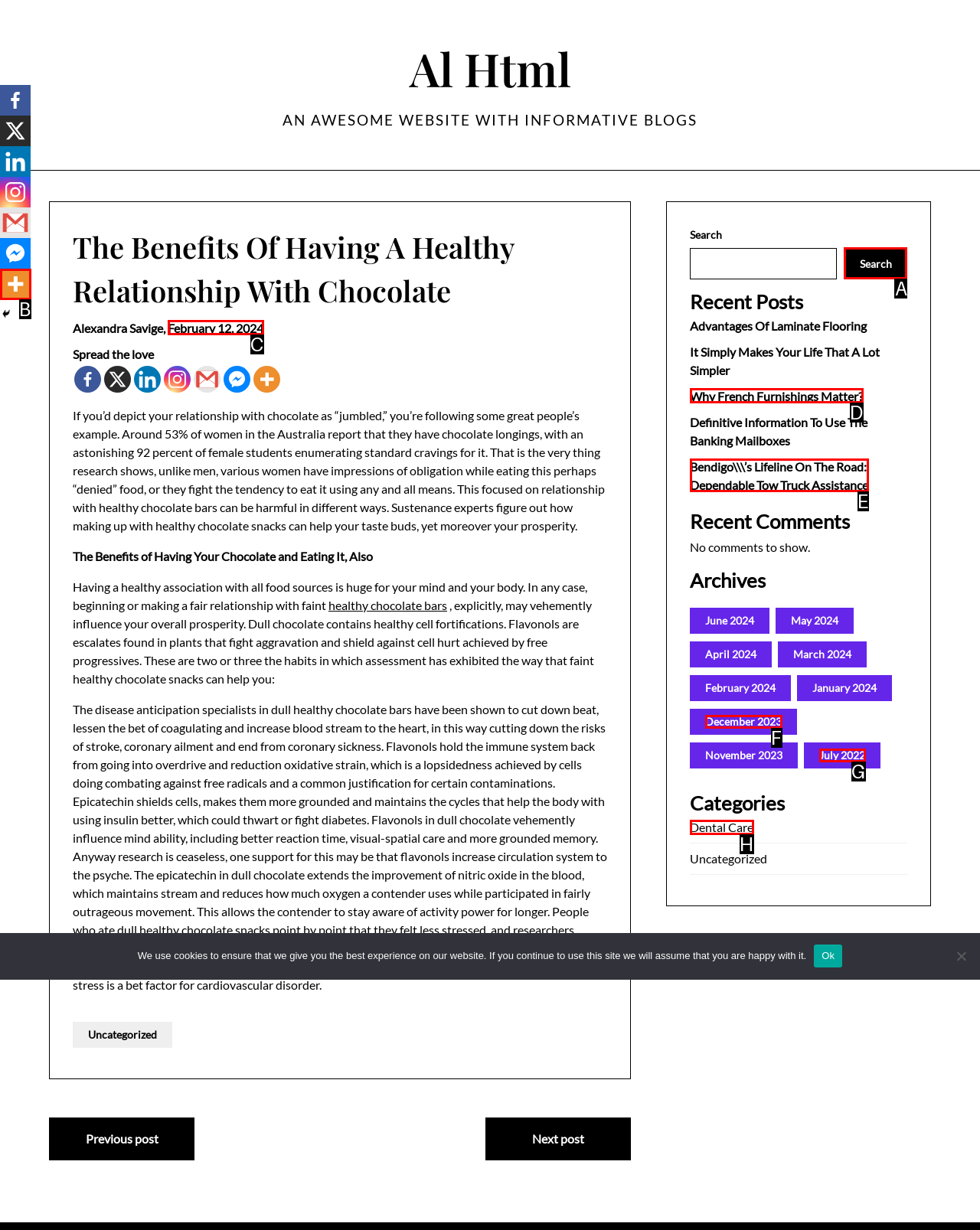From the provided options, pick the HTML element that matches the description: Why French Furnishings Matter?. Respond with the letter corresponding to your choice.

D